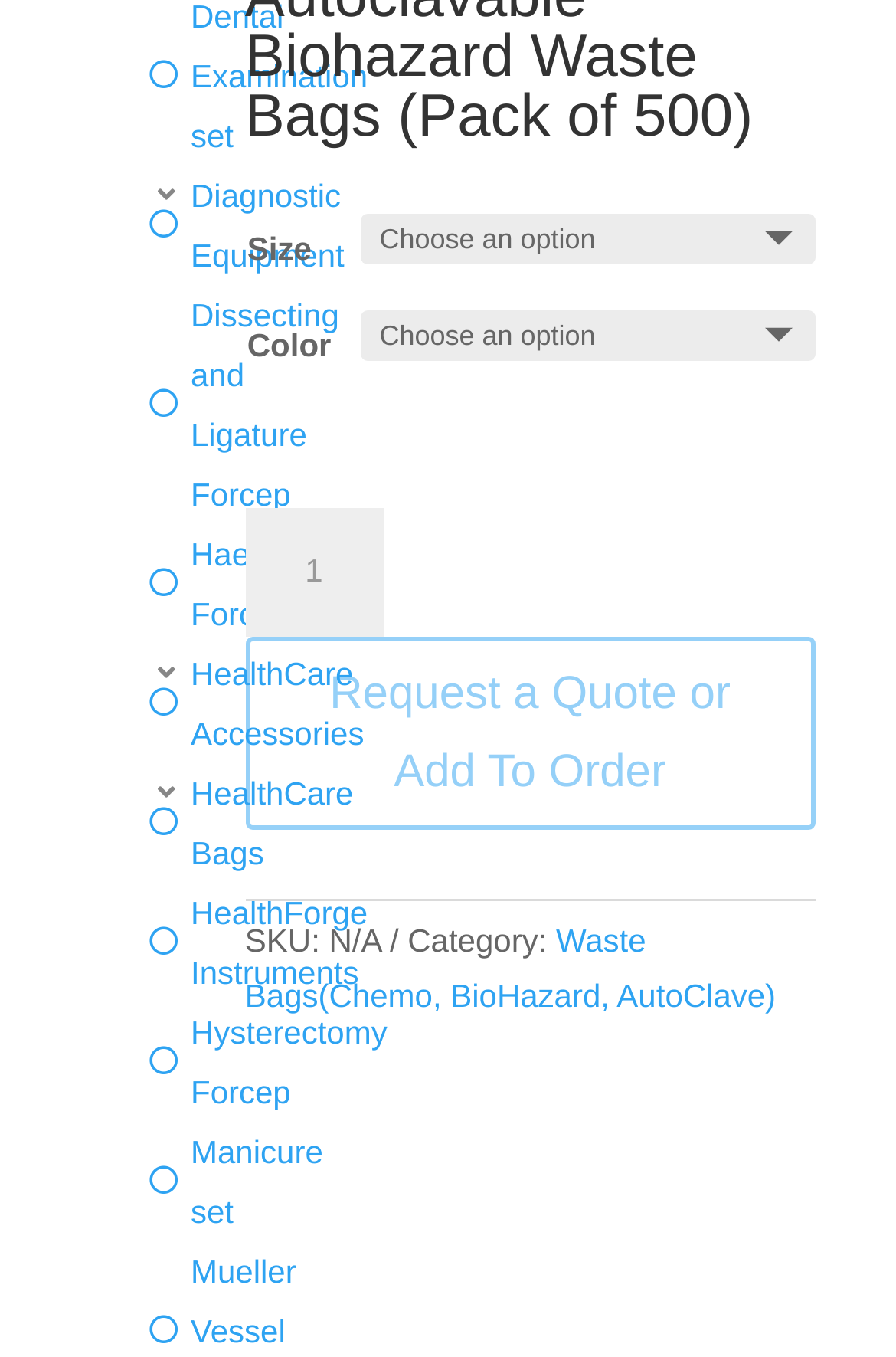Determine the bounding box coordinates for the HTML element mentioned in the following description: "Hysterectomy Forcep". The coordinates should be a list of four floats ranging from 0 to 1, represented as [left, top, right, bottom].

[0.164, 0.739, 0.432, 0.827]